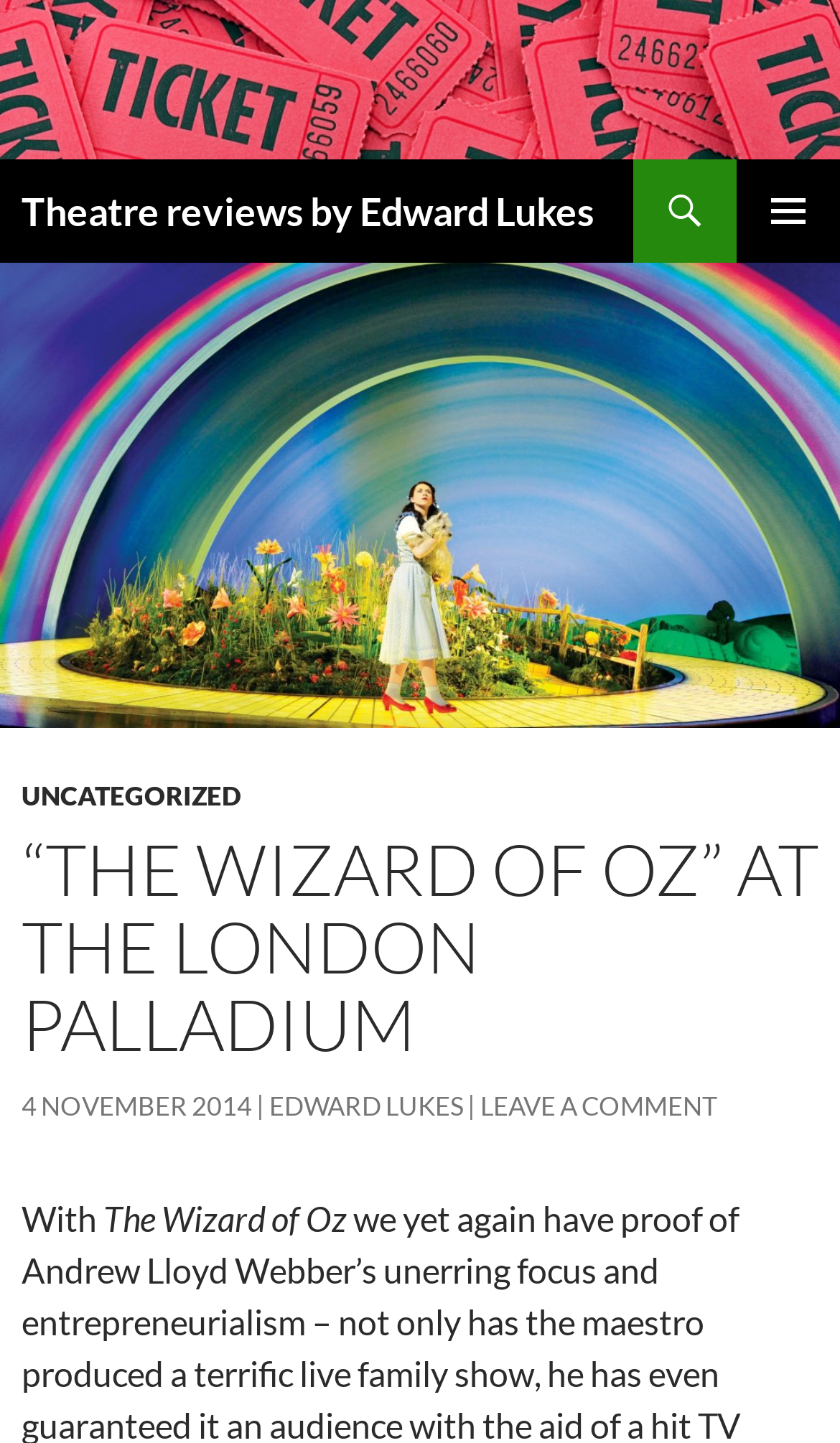Detail the webpage's structure and highlights in your description.

The webpage is a review of Andrew Lloyd Webber's production of "THE WIZARD OF OZ" at the London Palladium, starring Danielle Hope. At the top, there is a logo and a link to "Theatre reviews by Edward Lukes" on the left, and a search bar and a primary menu button on the right. Below this, there is a "SKIP TO CONTENT" link.

The main content of the page is divided into two sections. The top section has a heading that reads "“THE WIZARD OF OZ” AT THE LONDON PALLADIUM" and is accompanied by links to "UNCATEGORIZED", the date "4 NOVEMBER 2014", the author "EDWARD LUKES", and an option to "LEAVE A COMMENT". 

The bottom section starts with the text "With The Wizard of Oz", which is likely the beginning of the review. There are no images on the page apart from the logo at the top. The overall layout is organized, with clear headings and concise text.